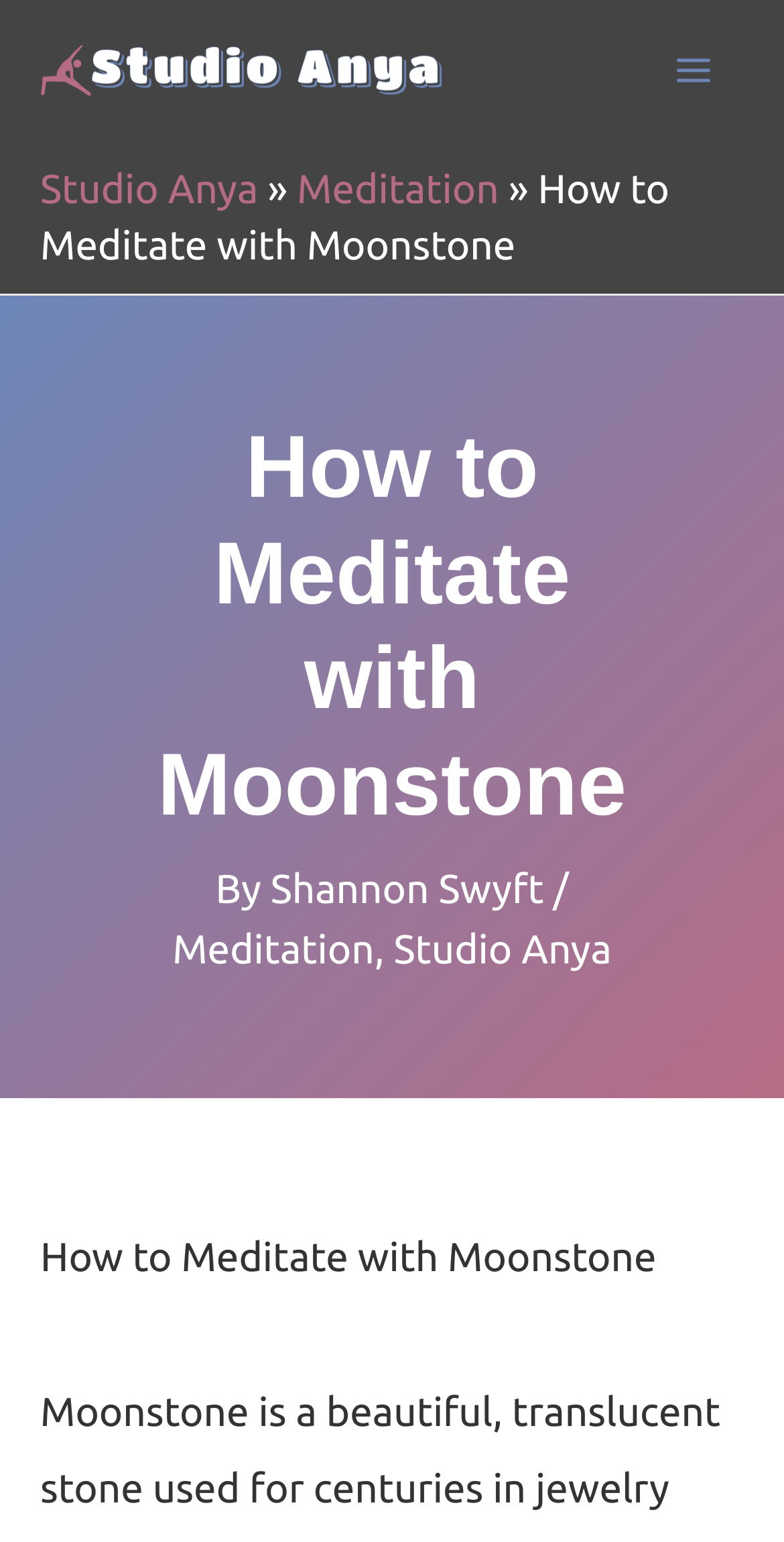Extract the bounding box coordinates for the UI element described by the text: "Post a Business Systems Job". The coordinates should be in the form of [left, top, right, bottom] with values between 0 and 1.

None